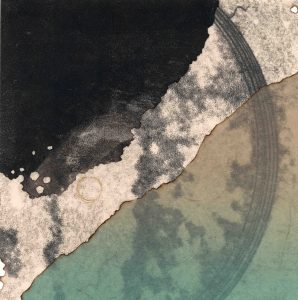What is the dominant color transition in the artwork?
Relying on the image, give a concise answer in one word or a brief phrase.

Rich blacks to soft greens